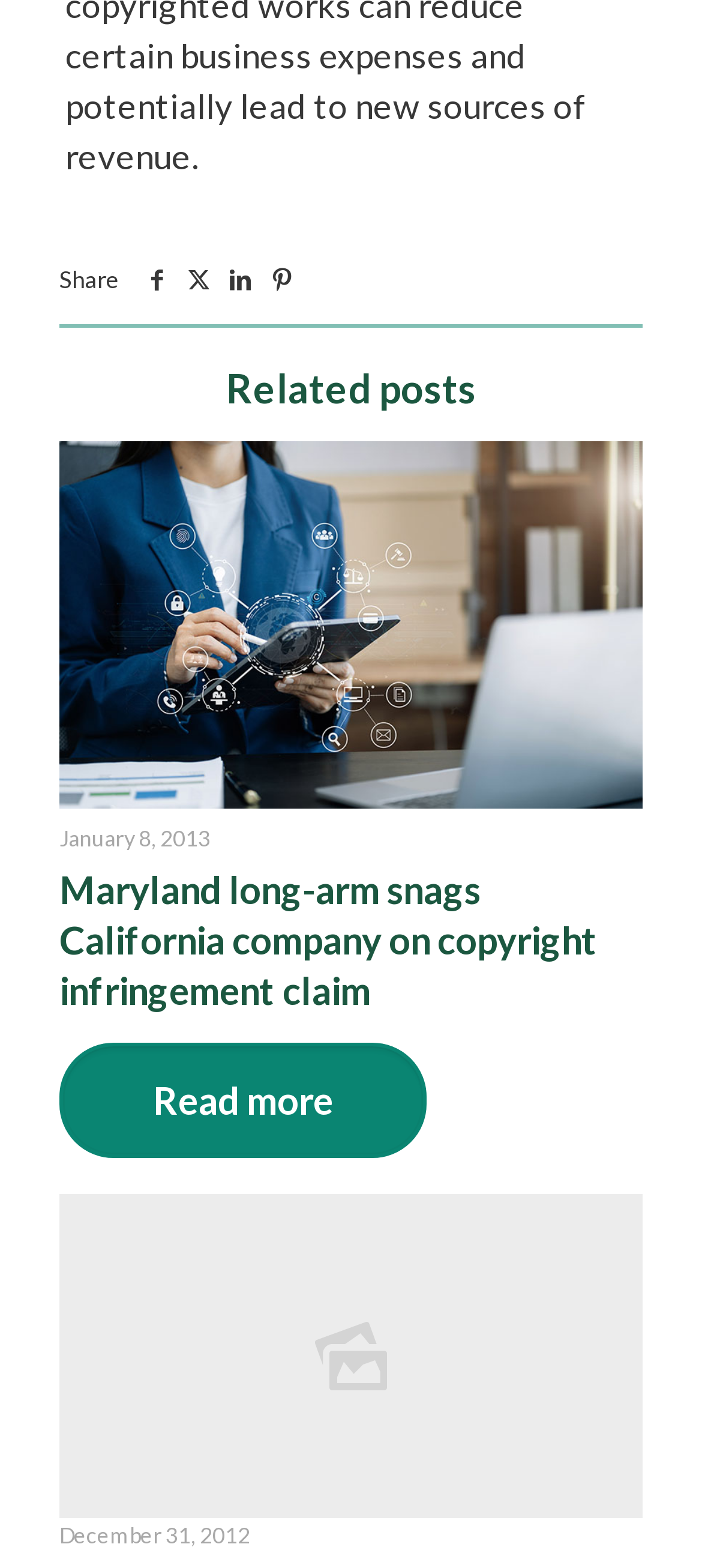How many social media icons are there?
Refer to the image and give a detailed answer to the query.

I counted the number of social media icons in the top section of the webpage, which includes Facebook, Twitter, LinkedIn, and Pinterest icons.